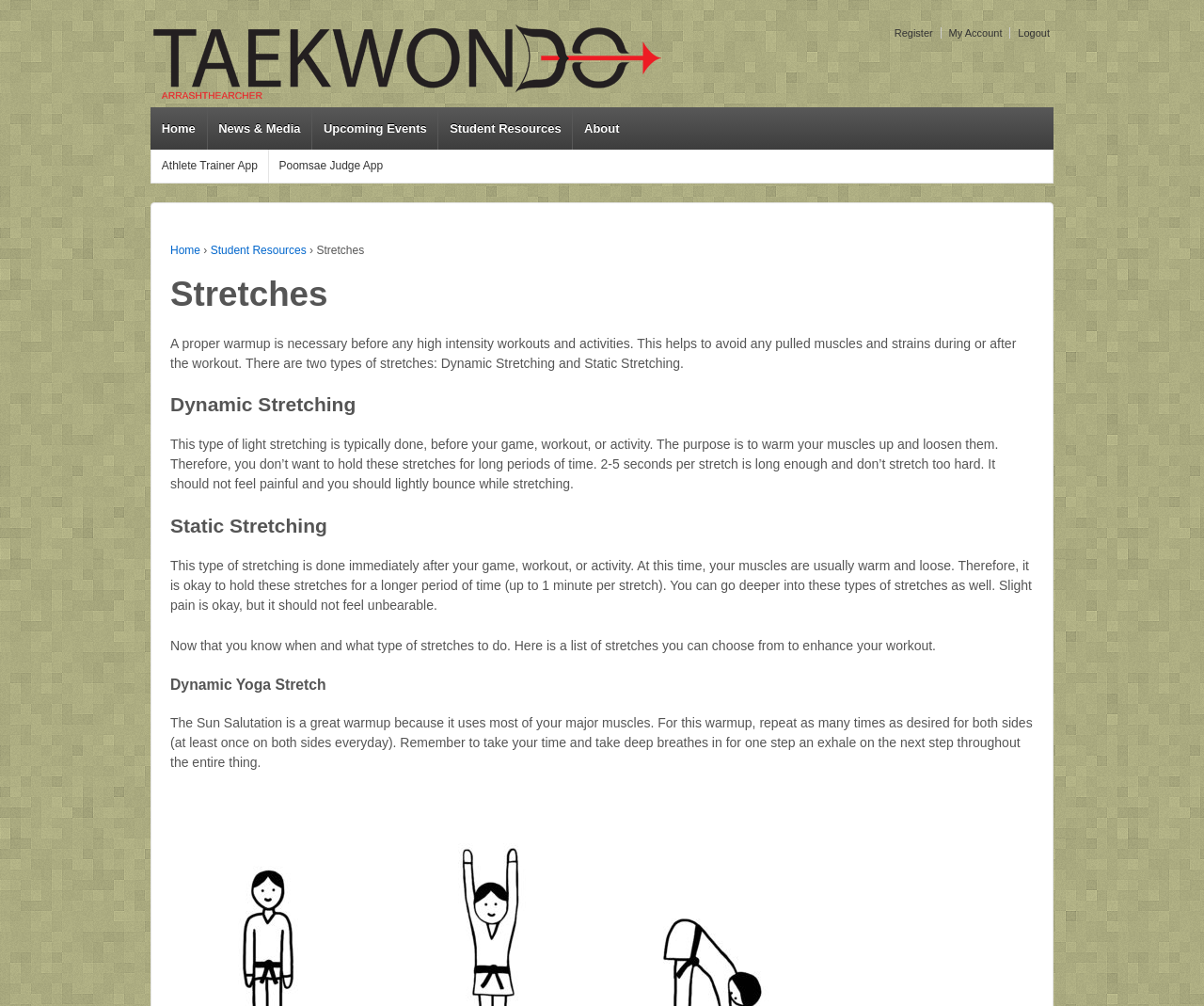Please identify the bounding box coordinates of the clickable region that I should interact with to perform the following instruction: "learn more about FARMBOX". The coordinates should be expressed as four float numbers between 0 and 1, i.e., [left, top, right, bottom].

None